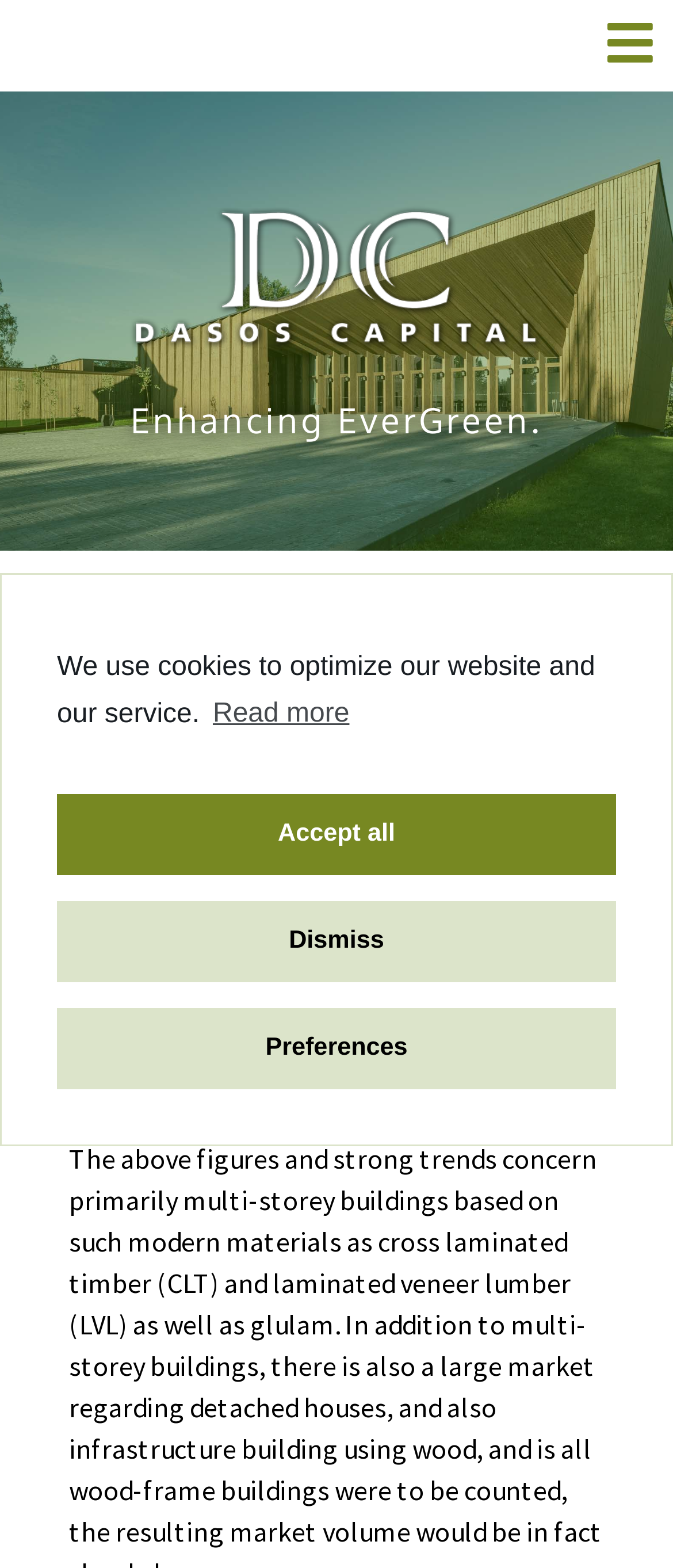What is the name of the company or organization associated with the webpage?
Examine the image closely and answer the question with as much detail as possible.

The answer can be found in the Root Element, which has the text 'Wooden construction - Dasos Capital'. This suggests that Dasos Capital is the company or organization associated with the webpage.